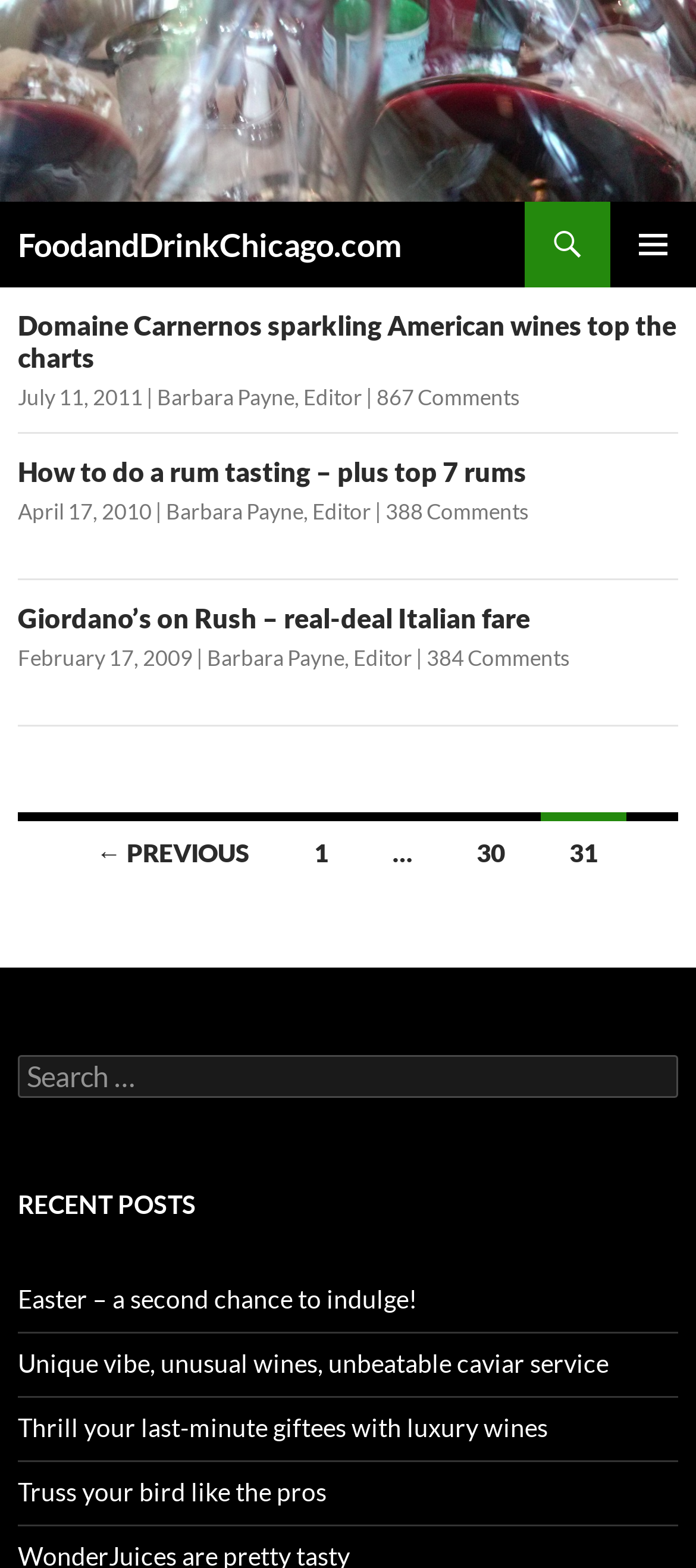What is the main topic of this webpage?
Using the image, give a concise answer in the form of a single word or short phrase.

Food and Drink